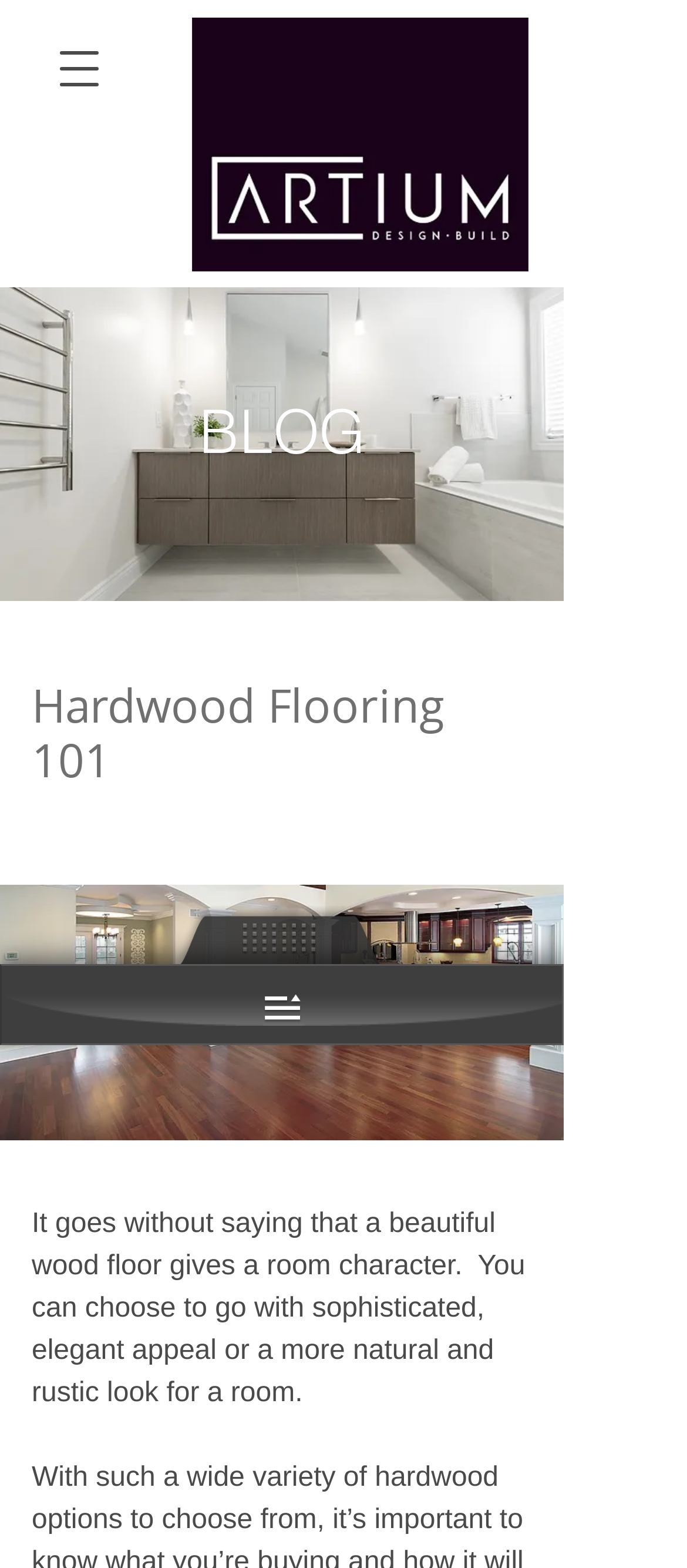How many images are on the webpage?
Based on the image, answer the question in a detailed manner.

I can see two images on the webpage. One is the company logo 'Artium Design Build Inc.' and the other is an image with the description 'Copy of 4.jpg'.